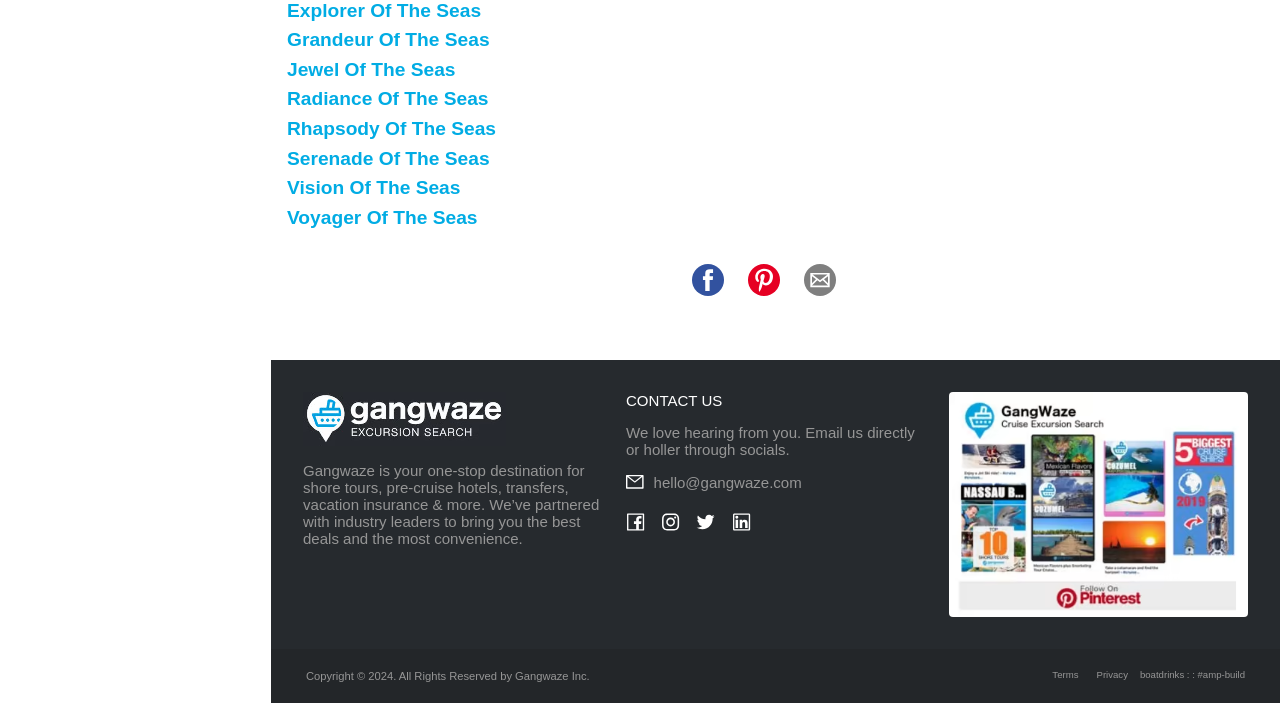Answer succinctly with a single word or phrase:
How can you contact Gangwaze?

Email or social media